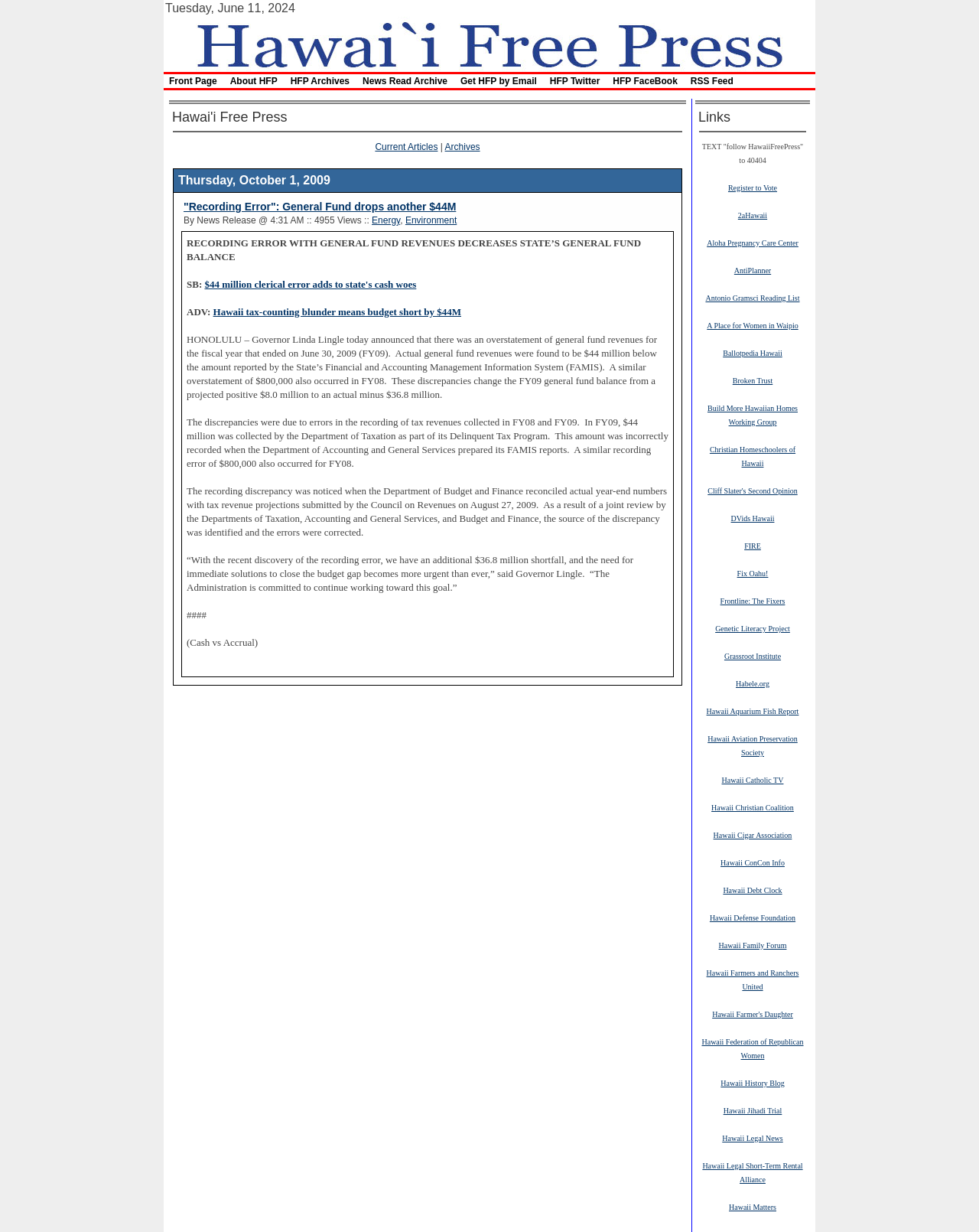Please specify the bounding box coordinates for the clickable region that will help you carry out the instruction: "Click on 'Hawaii Free Press'".

[0.175, 0.03, 0.825, 0.041]